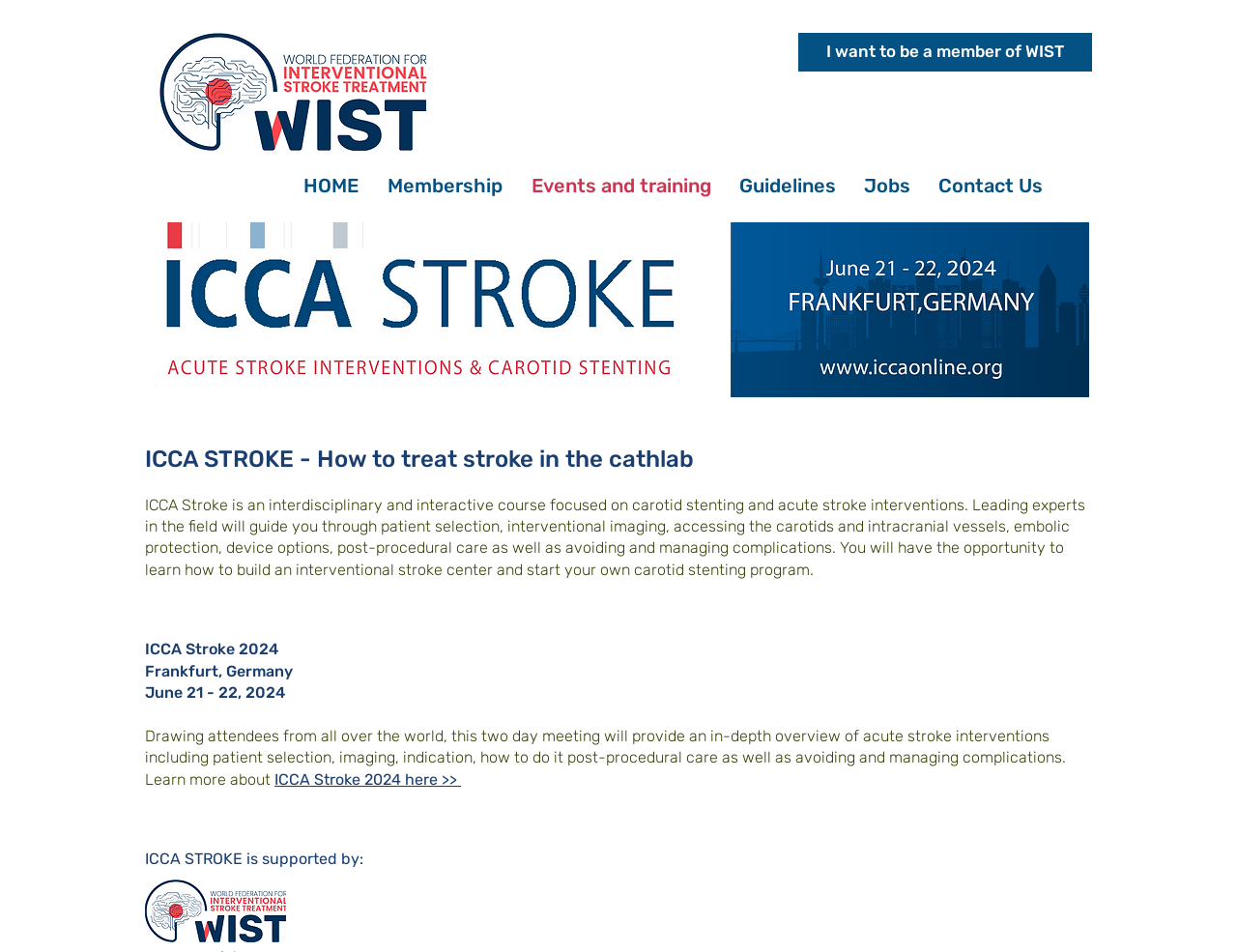Given the description of a UI element: "Contact Us", identify the bounding box coordinates of the matching element in the webpage screenshot.

[0.747, 0.174, 0.854, 0.216]